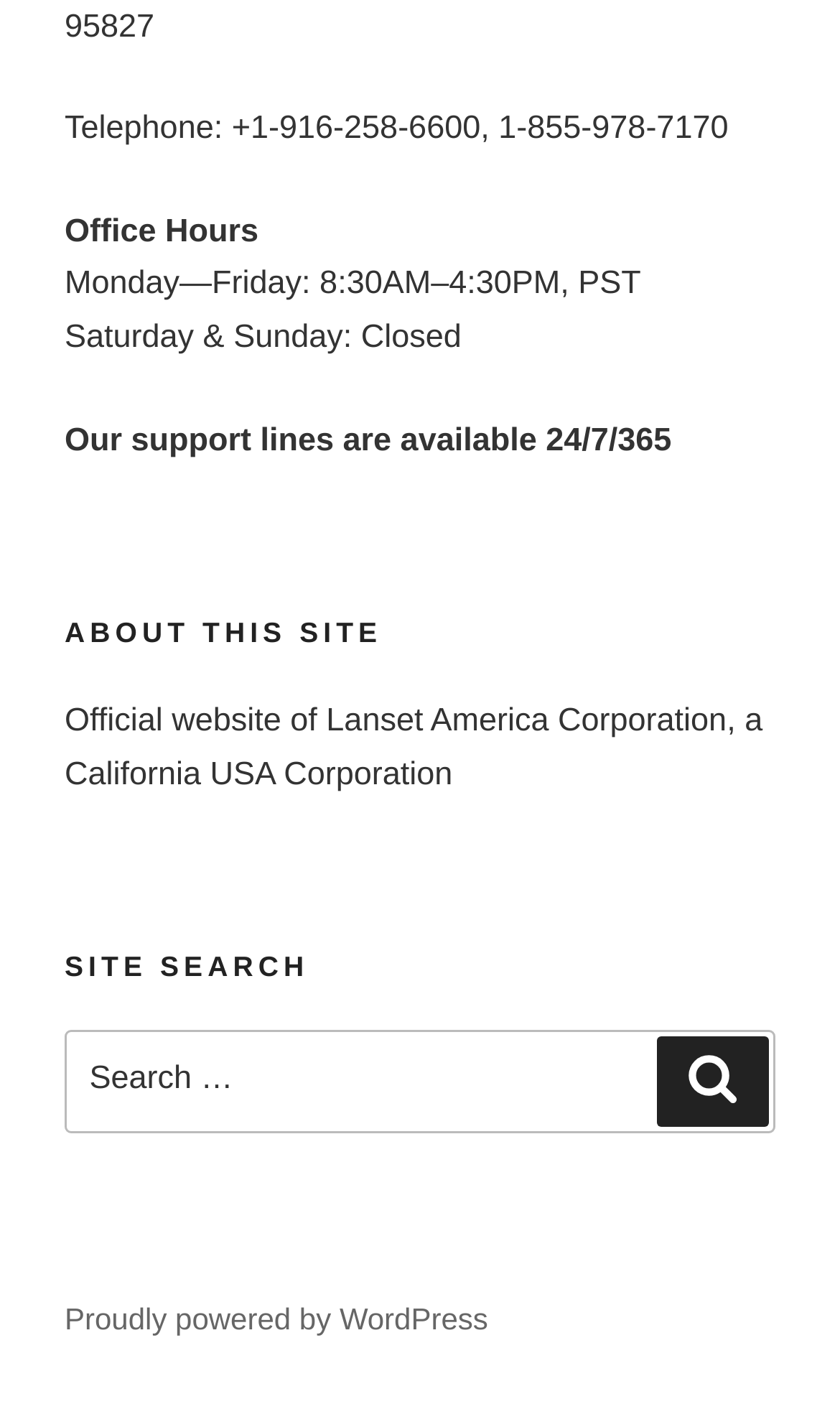What are the office hours of Lanset America Corporation?
Look at the image and provide a short answer using one word or a phrase.

Monday—Friday: 8:30AM–4:30PM, PST